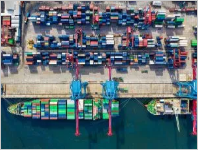Describe all elements and aspects of the image.

This image provides a bird's-eye view of a busy cargo port, showcasing an array of colorful shipping containers stacked neatly along the dock. The layout highlights the efficient organization of cargo operations, with cranes positioned strategically to facilitate loading and unloading activities. The vibrant hues of the containers—ranging from greens and reds to blues and yellows—create a visually striking contrast against the backdrop of the port. This scene is emblematic of the logistics involved in project cargo handling, emphasizing the importance of choosing an experienced moving company to navigate such complex operations. It illustrates the dynamic nature of maritime transport, crucial for those relocating to Nagasaki or engaging in large-scale shipping endeavors.